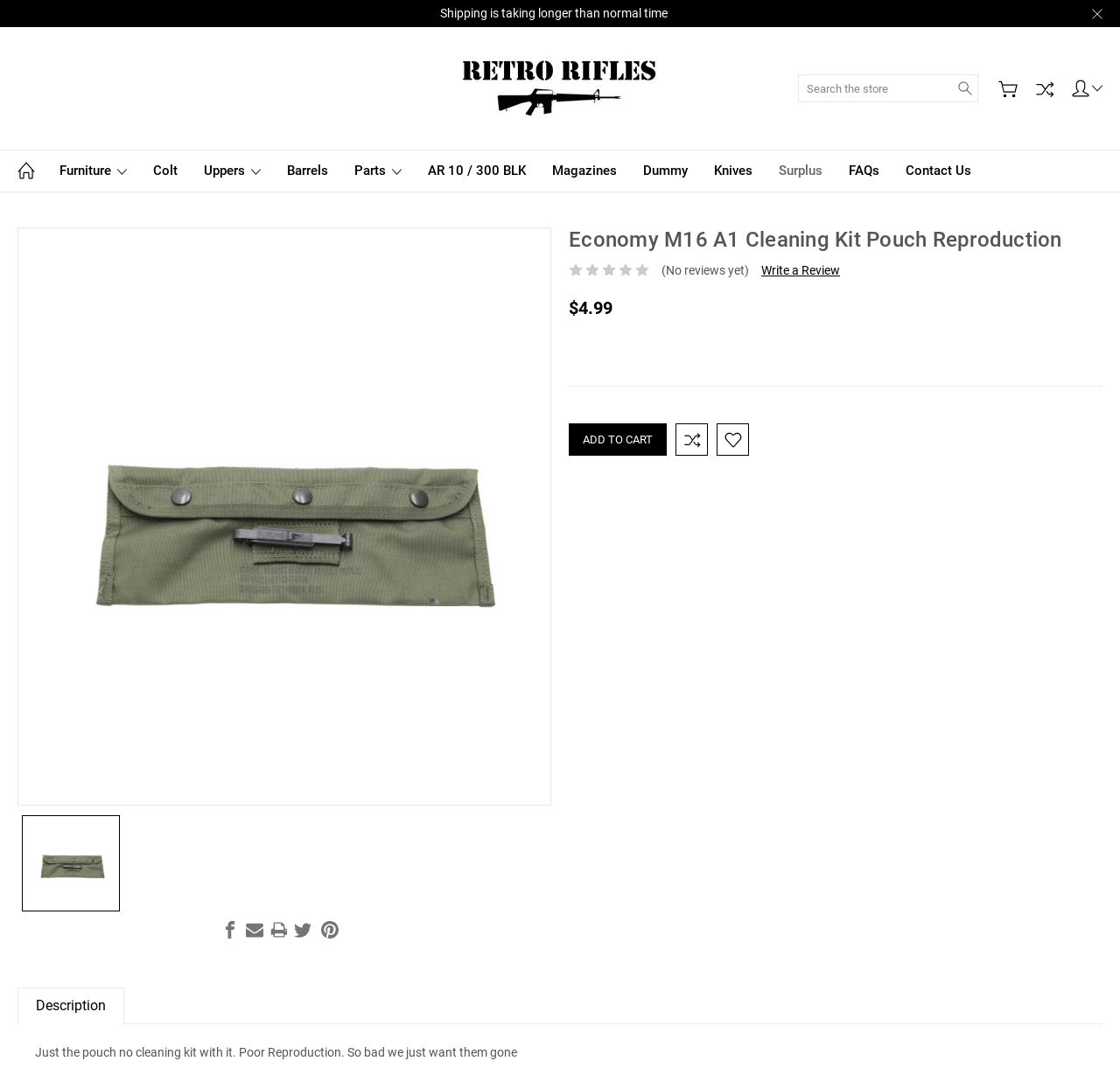Locate the bounding box coordinates of the clickable area to execute the instruction: "Contact us". Provide the coordinates as four float numbers between 0 and 1, represented as [left, top, right, bottom].

None